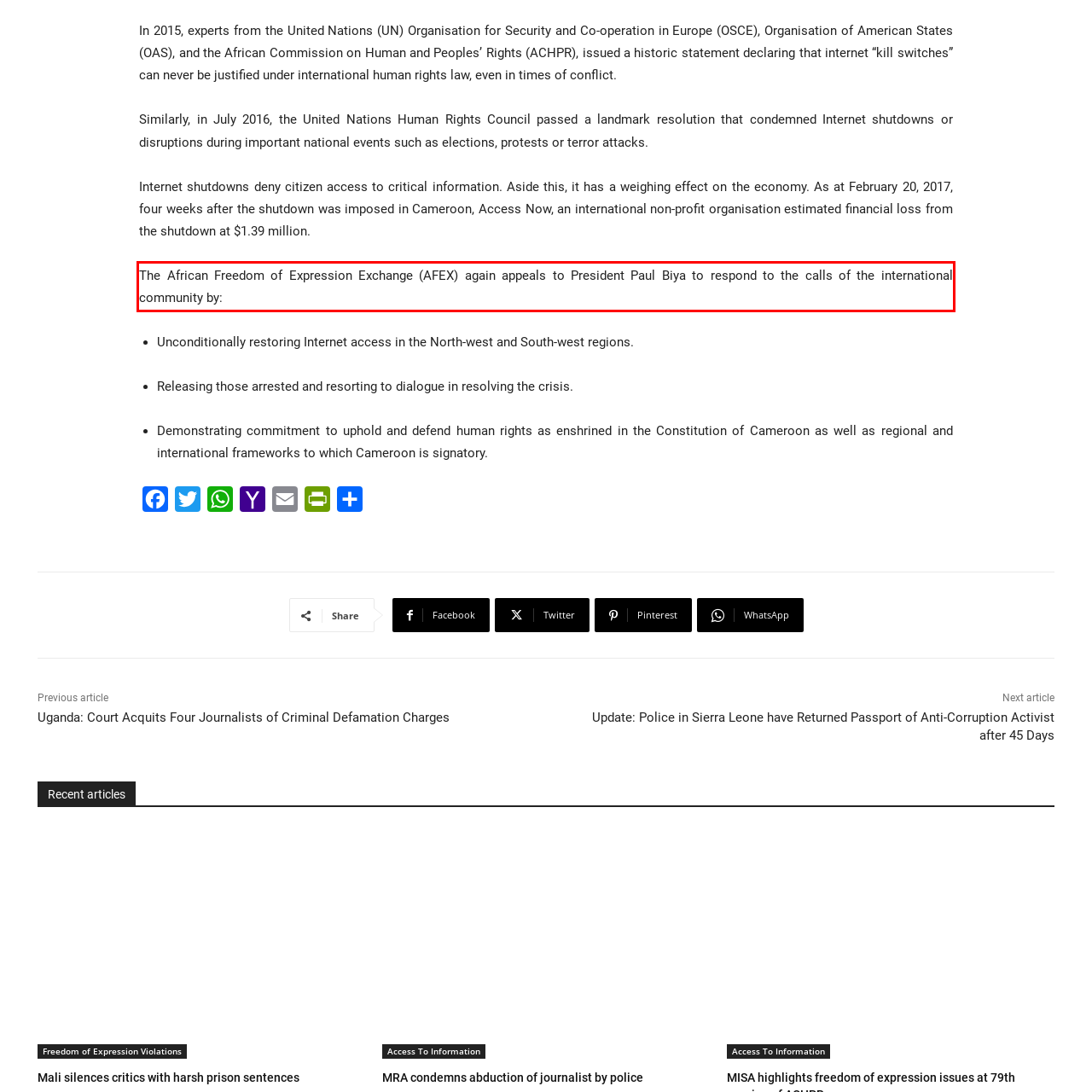Using the provided webpage screenshot, identify and read the text within the red rectangle bounding box.

The African Freedom of Expression Exchange (AFEX) again appeals to President Paul Biya to respond to the calls of the international community by: